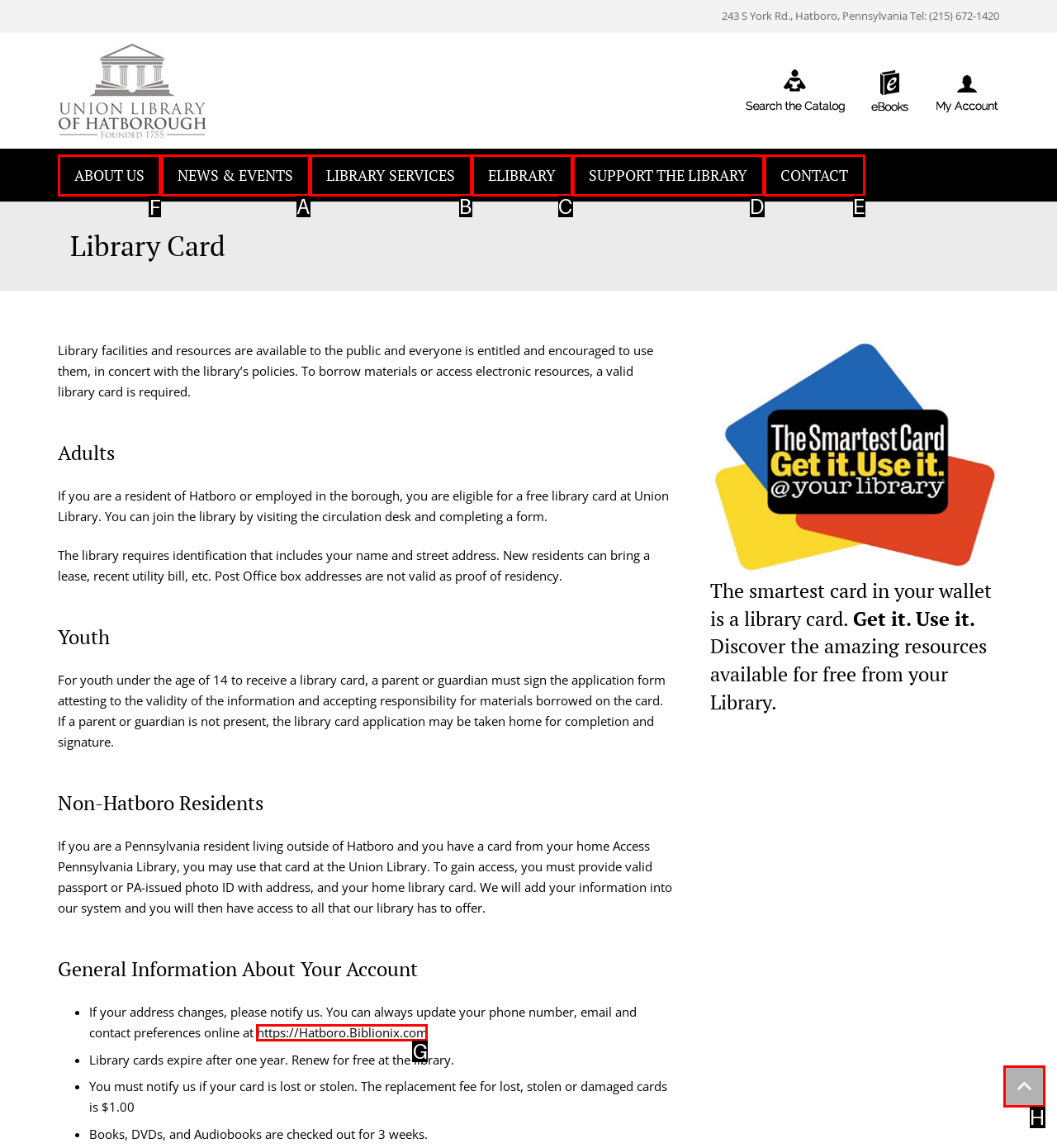Which HTML element should be clicked to perform the following task: Click ABOUT US
Reply with the letter of the appropriate option.

F